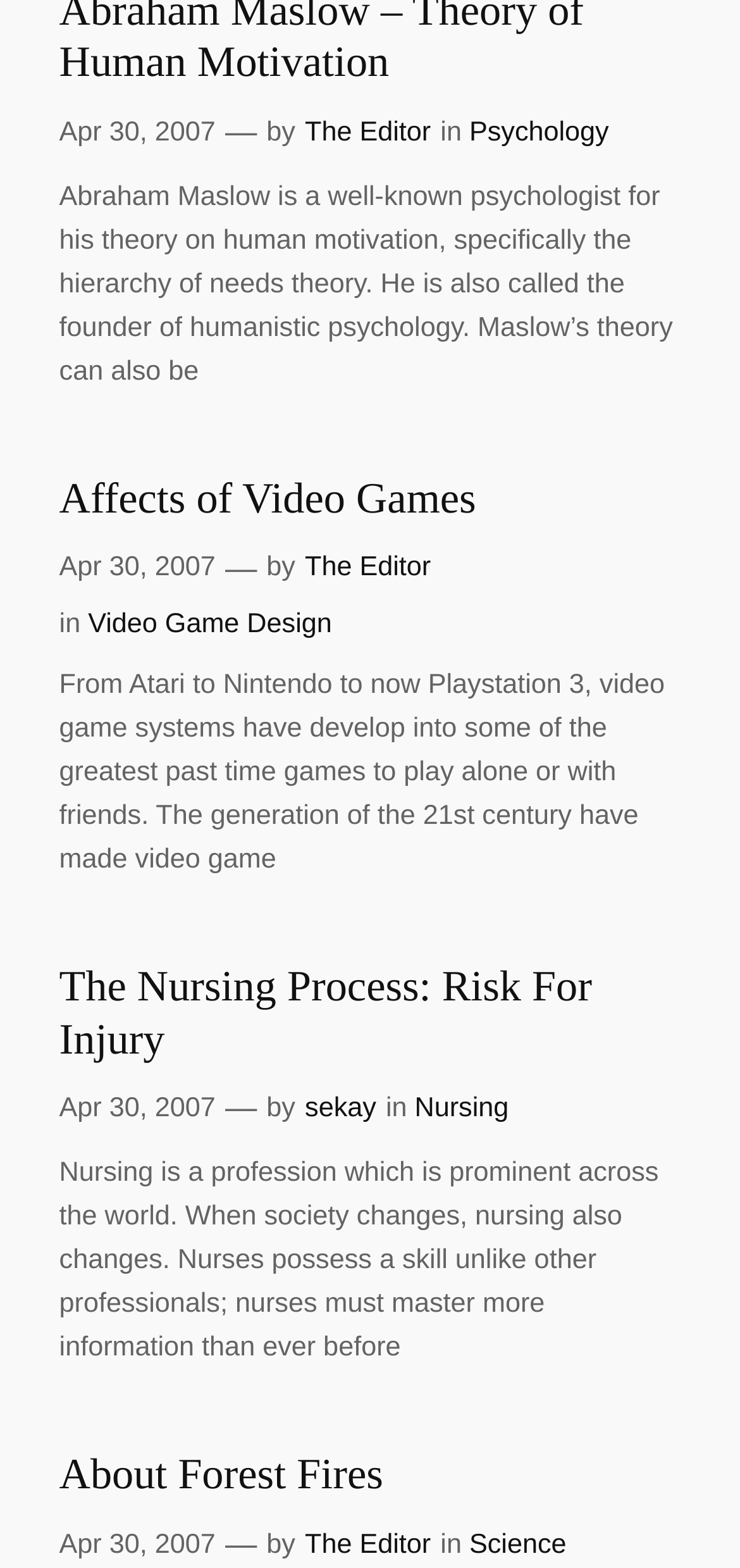What is the topic of the fourth article?
Using the information presented in the image, please offer a detailed response to the question.

I found the topic by looking at the fourth article's metadata, which includes a link element with the text 'Nursing'.